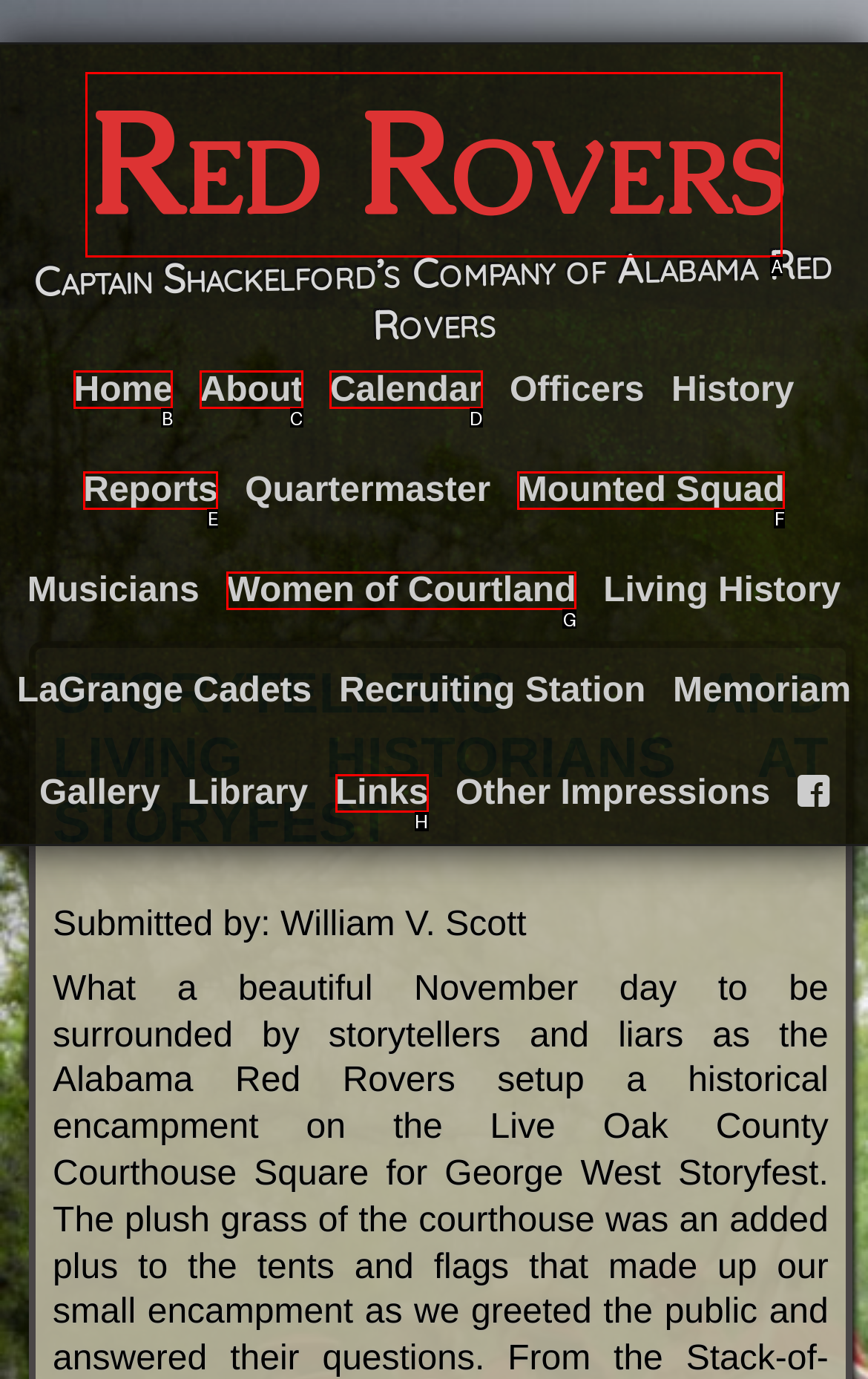Identify the letter that best matches this UI element description: Women of Courtland
Answer with the letter from the given options.

G